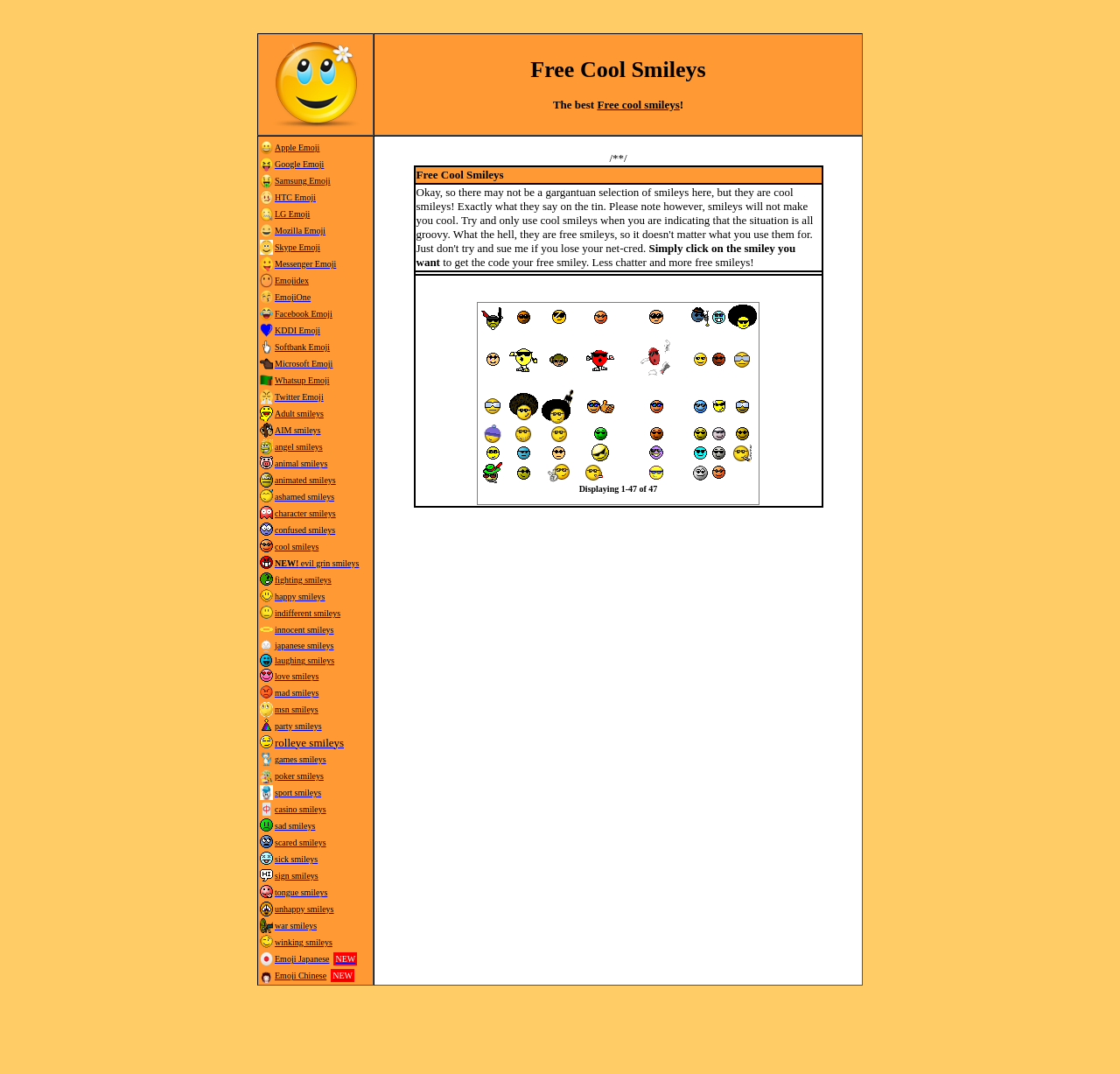Locate the bounding box coordinates of the clickable region necessary to complete the following instruction: "View the 'HTC Emoji' link". Provide the coordinates in the format of four float numbers between 0 and 1, i.e., [left, top, right, bottom].

[0.245, 0.179, 0.282, 0.188]